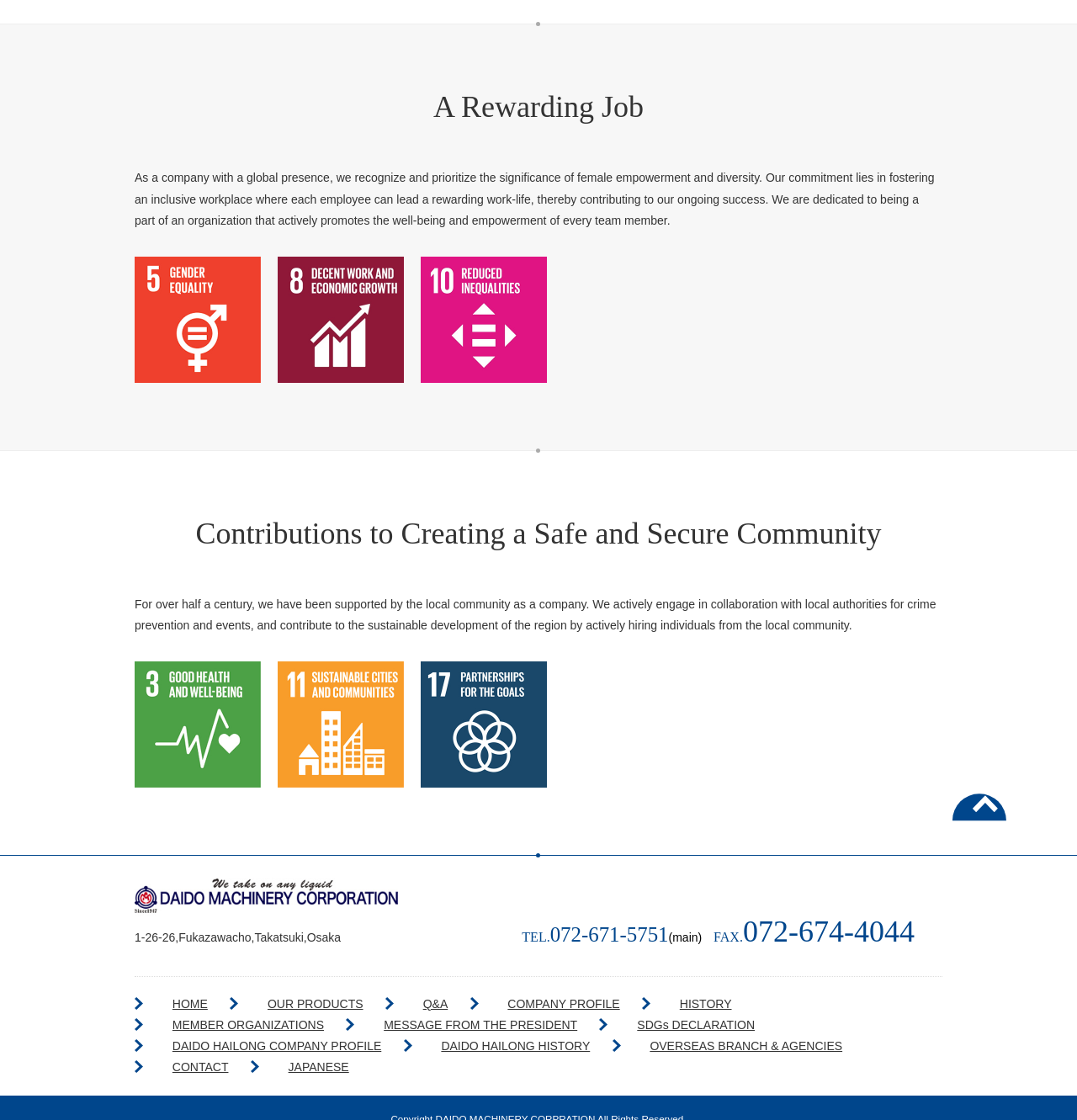Highlight the bounding box coordinates of the element you need to click to perform the following instruction: "Click the 'HOME' link."

[0.138, 0.89, 0.171, 0.902]